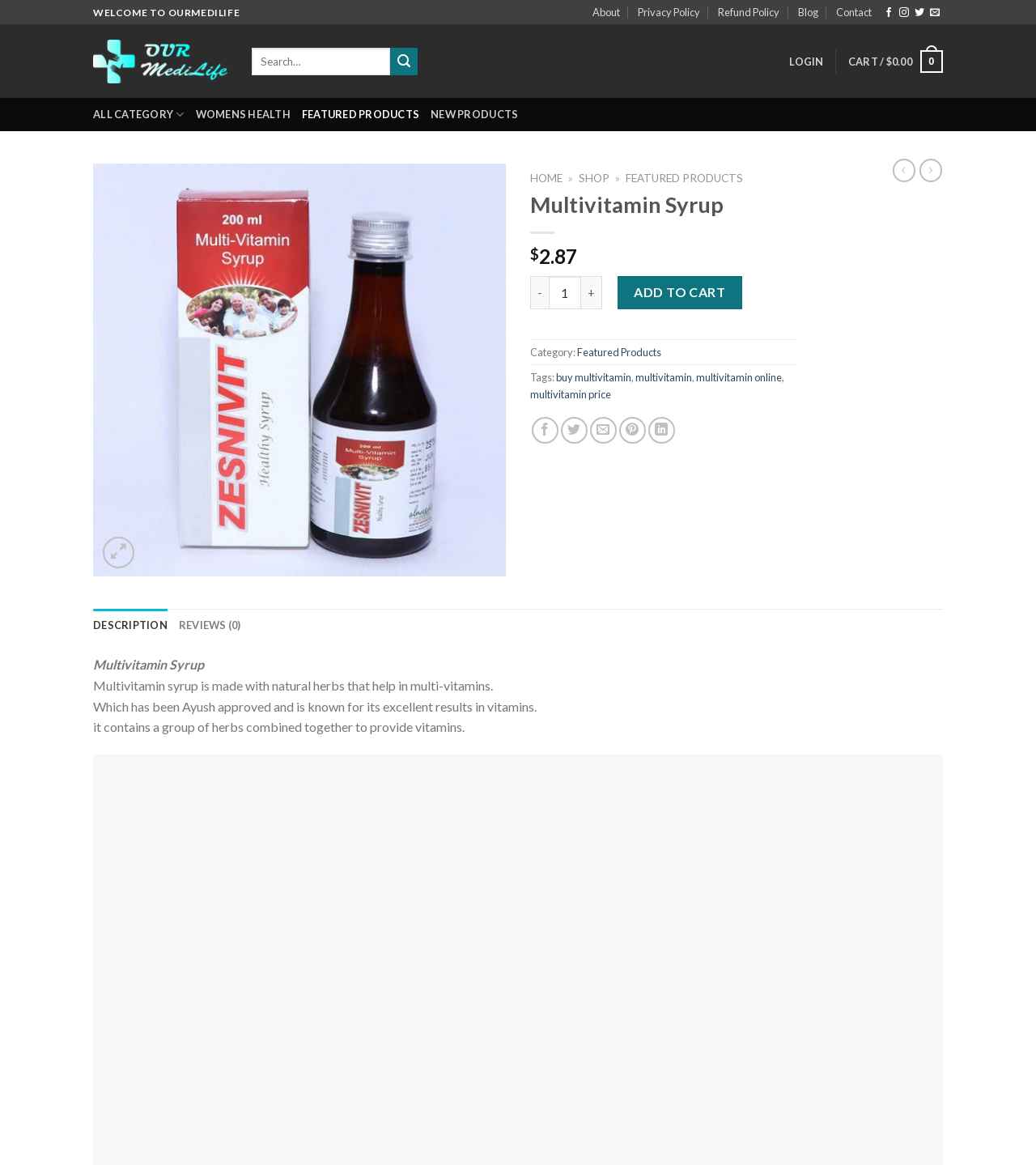Using the webpage screenshot, find the UI element described by All Category. Provide the bounding box coordinates in the format (top-left x, top-left y, bottom-right x, bottom-right y), ensuring all values are floating point numbers between 0 and 1.

[0.09, 0.084, 0.178, 0.113]